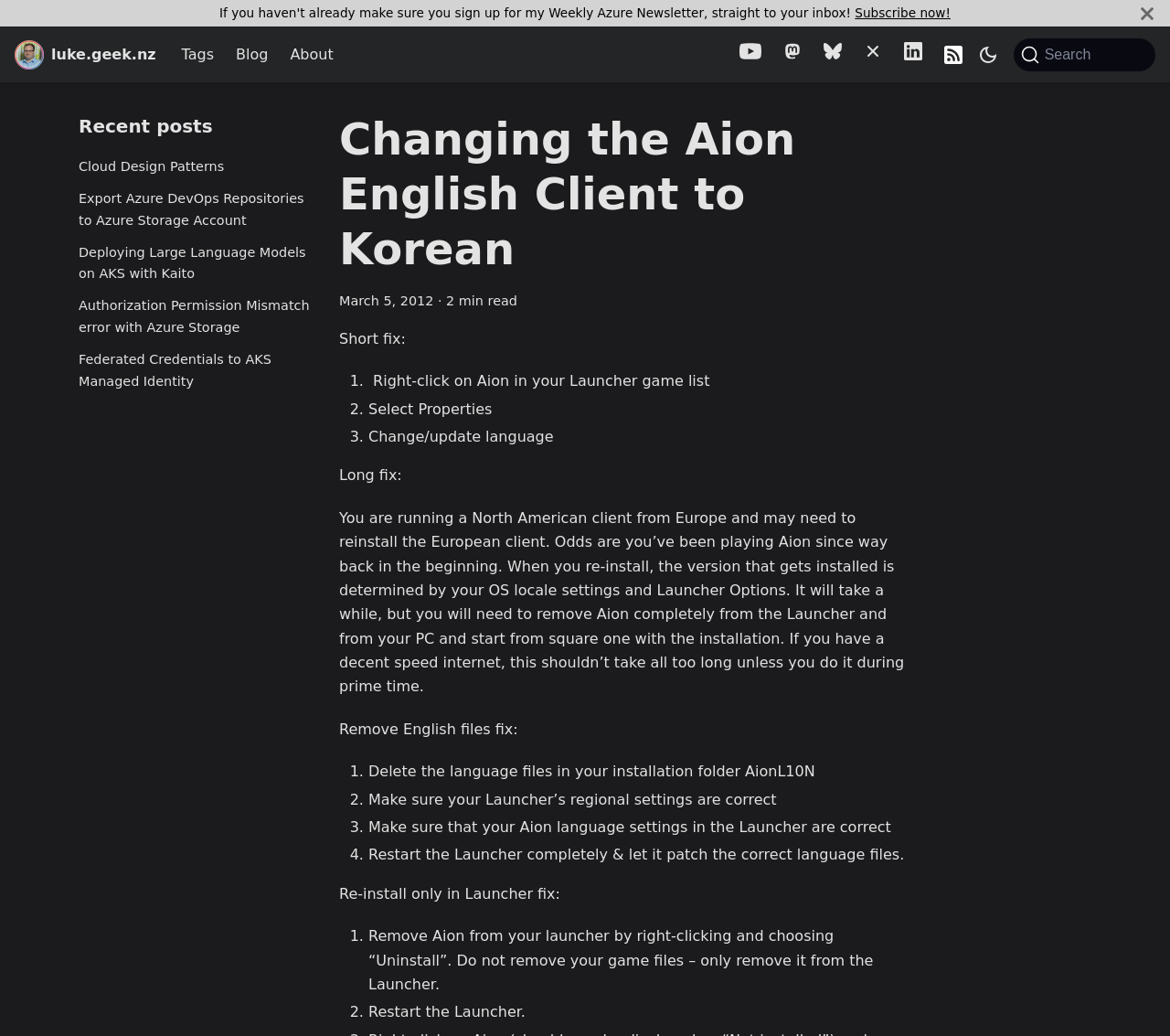Please determine the heading text of this webpage.

Changing the Aion English Client to Korean